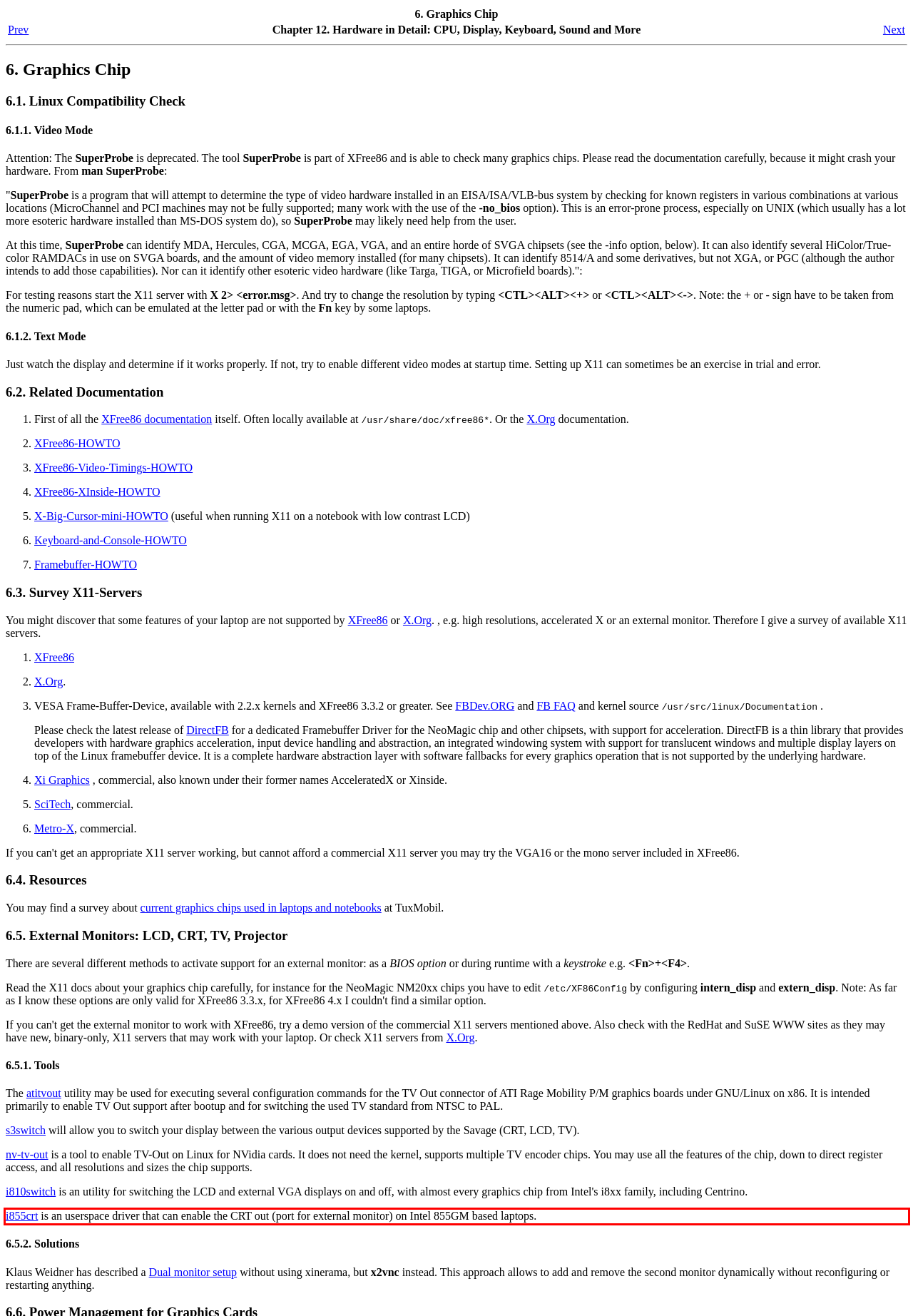Using OCR, extract the text content found within the red bounding box in the given webpage screenshot.

i855crt is an userspace driver that can enable the CRT out (port for external monitor) on Intel 855GM based laptops.